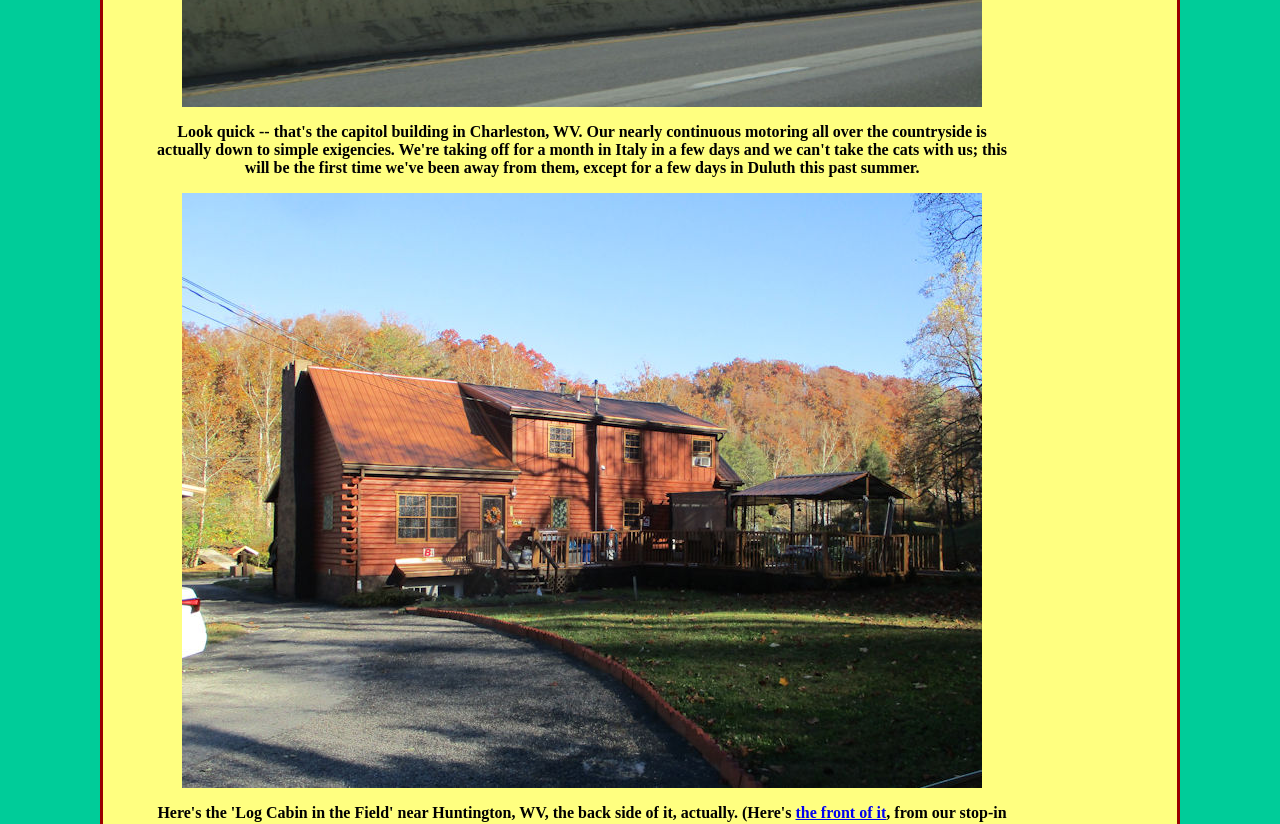Ascertain the bounding box coordinates for the UI element detailed here: "the front of it". The coordinates should be provided as [left, top, right, bottom] with each value being a float between 0 and 1.

[0.621, 0.976, 0.692, 0.996]